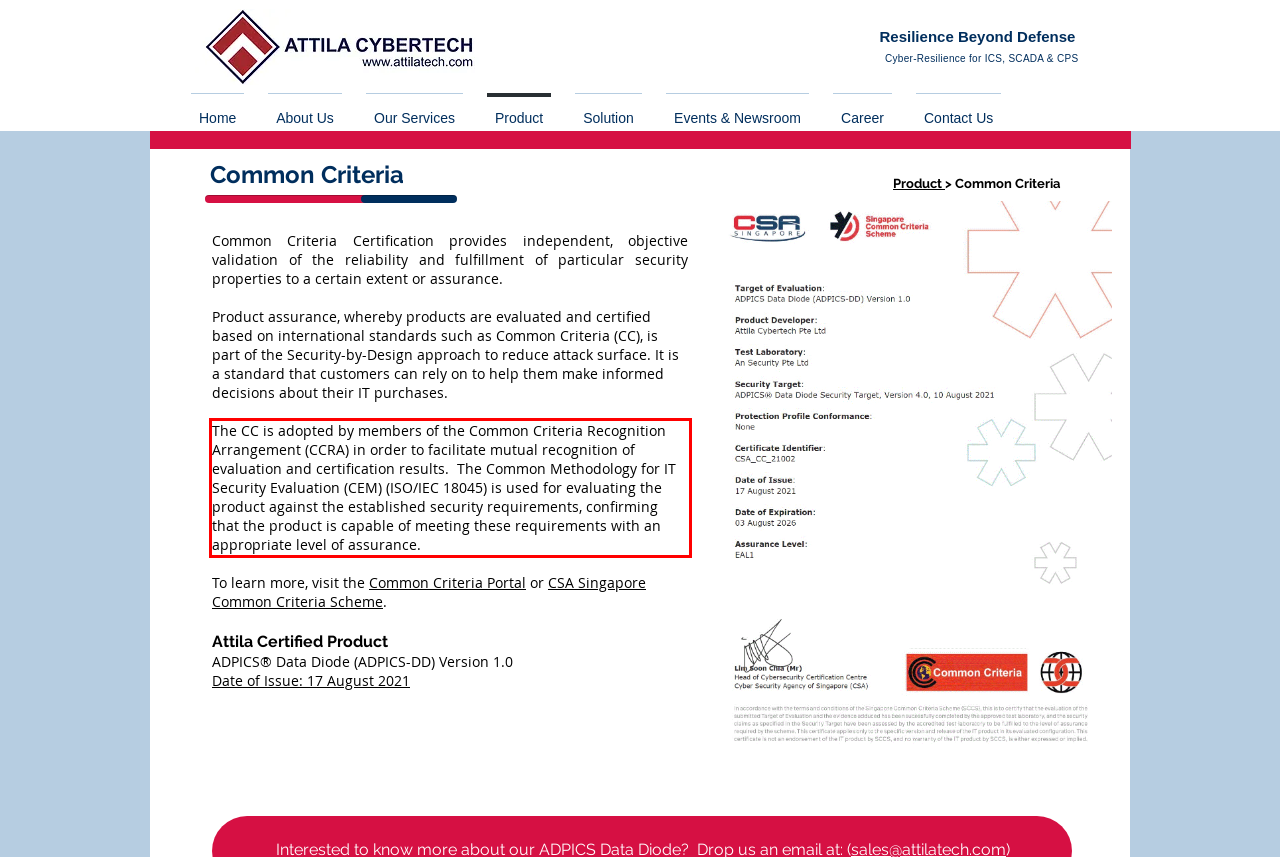You are given a screenshot with a red rectangle. Identify and extract the text within this red bounding box using OCR.

The CC is adopted by members of the Common Criteria Recognition Arrangement (CCRA) in order to facilitate mutual recognition of evaluation and certification results. The Common Methodology for IT Security Evaluation (CEM) (ISO/IEC 18045) is used for evaluating the product against the established security requirements, confirming that the product is capable of meeting these requirements with an appropriate level of assurance.